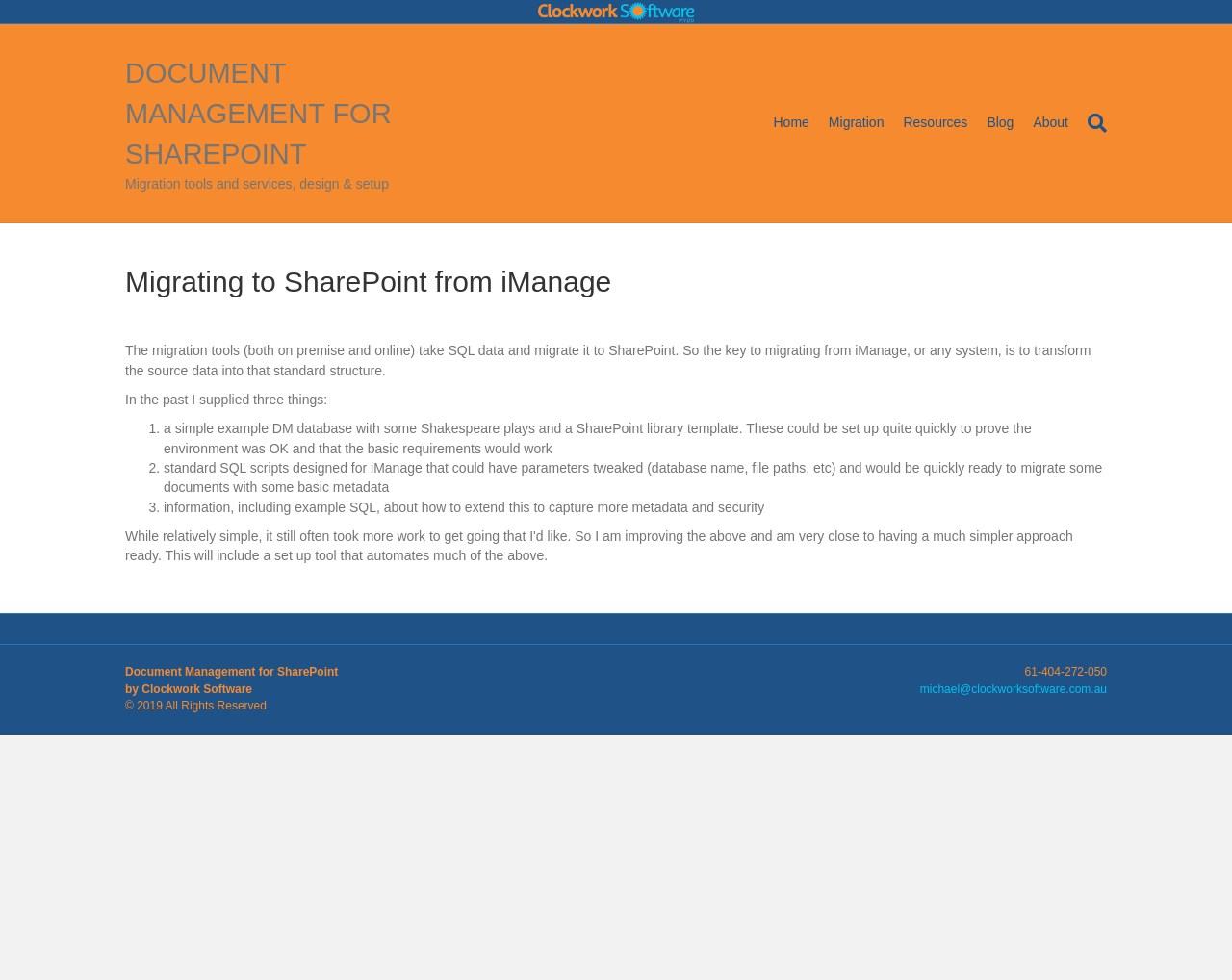Locate the bounding box coordinates of the item that should be clicked to fulfill the instruction: "Click the 'Migration' link".

[0.665, 0.102, 0.725, 0.15]